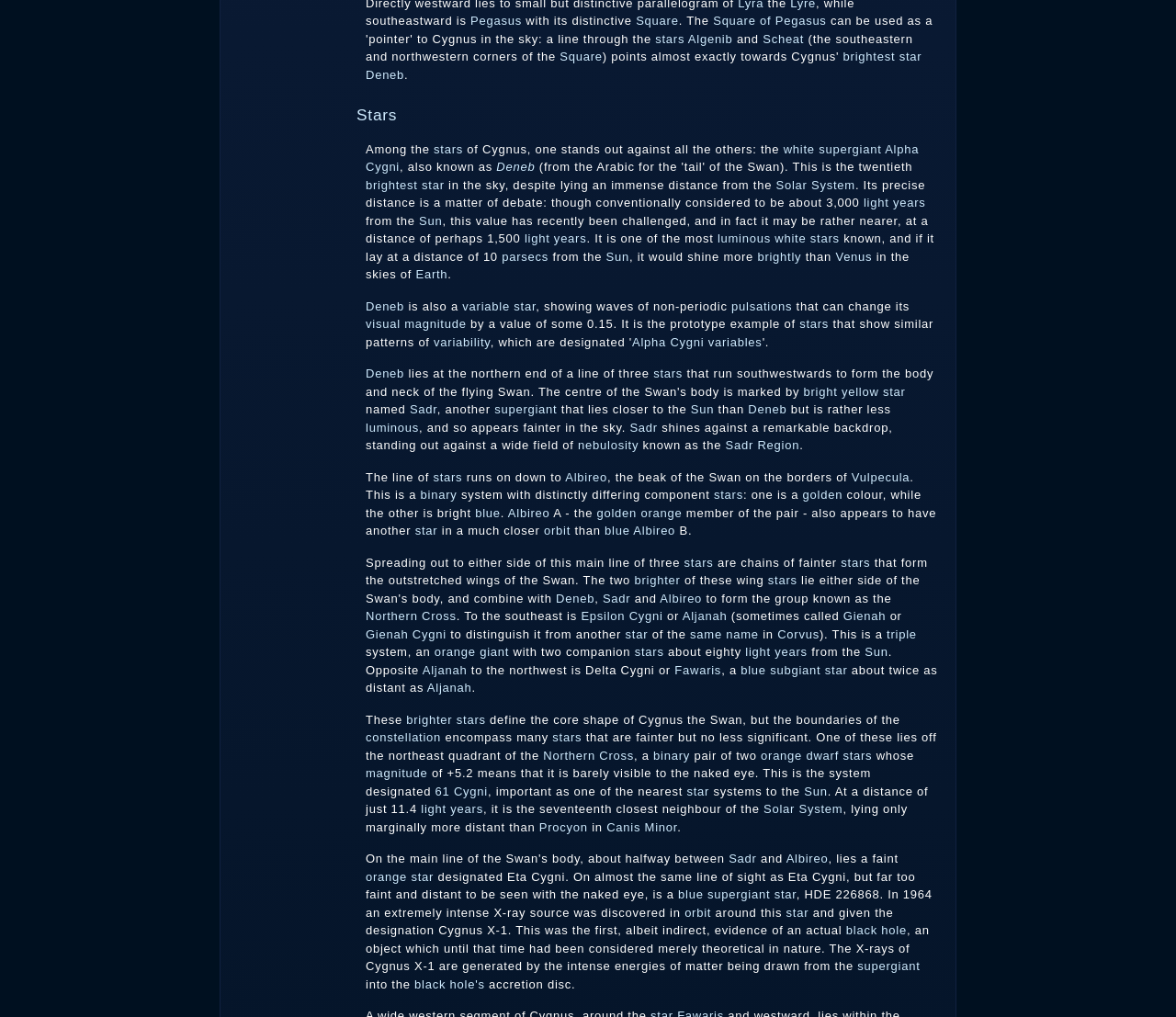Based on the visual content of the image, answer the question thoroughly: What is the name of the star mentioned in the text?

The text mentions the star Deneb multiple times, describing its characteristics and location in the sky.